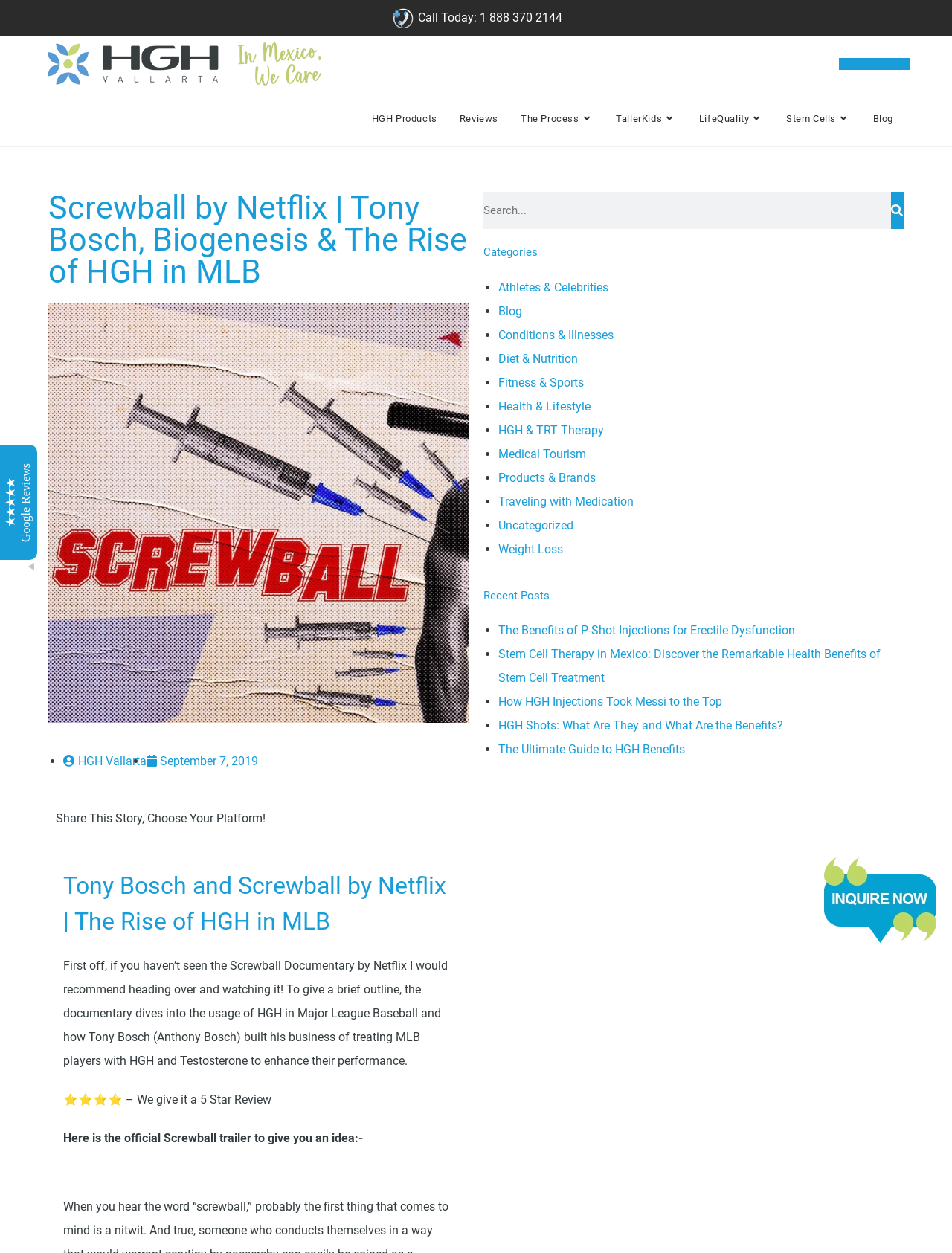Please find and generate the text of the main heading on the webpage.

Screwball by Netflix | Tony Bosch, Biogenesis & The Rise of HGH in MLB